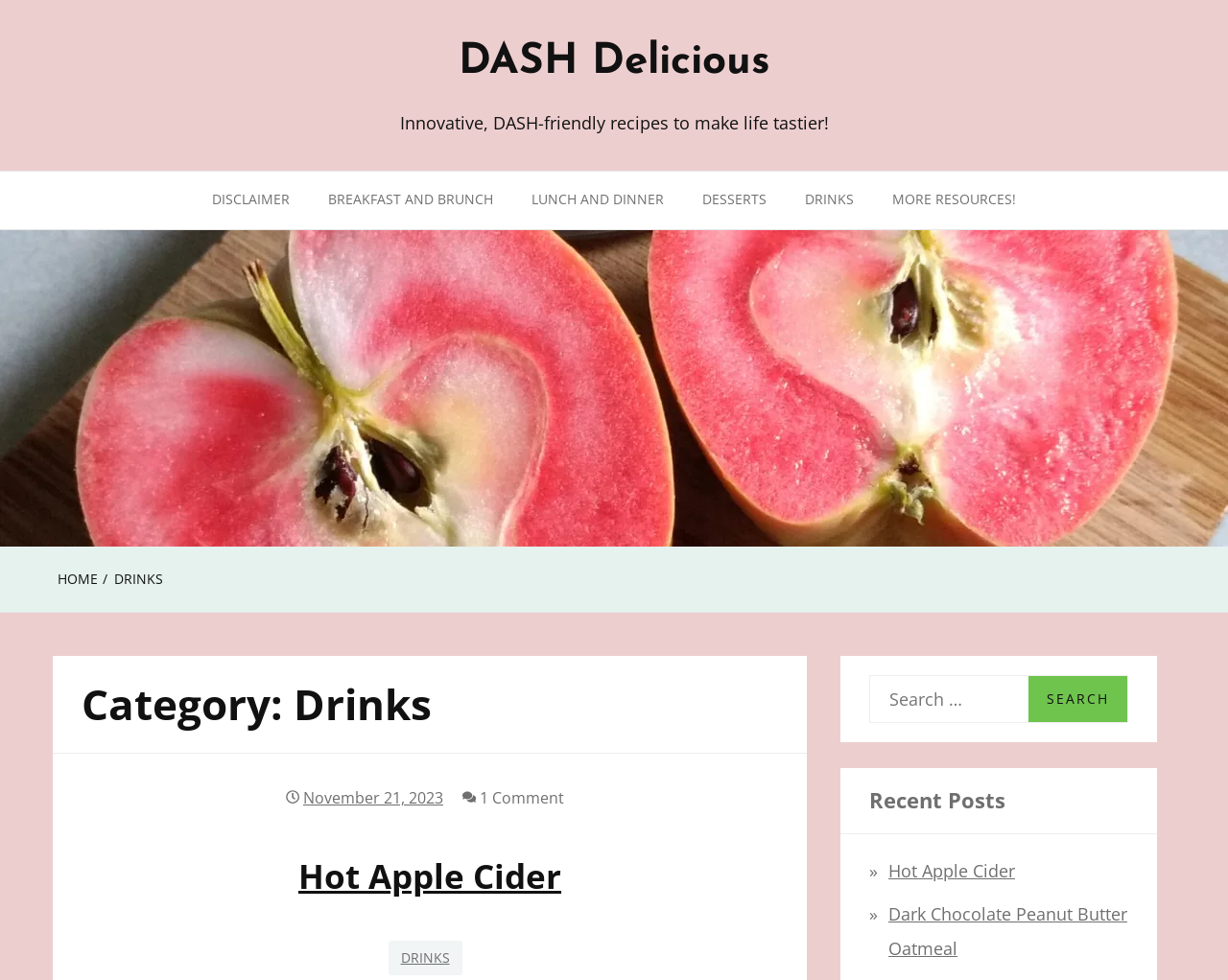Explain the webpage's design and content in an elaborate manner.

The webpage is about DASH diet drink recipes, featuring a collection of beverages compatible with the DASH eating plan. At the top, there is a header section with a link to "DASH Delicious" and a brief description of the website. Below this, there is a navigation menu with links to different categories, including "DISCLAIMER", "BREAKFAST AND BRUNCH", "LUNCH AND DINNER", "DESSERTS", "DRINKS", and "MORE RESOURCES!".

On the left side, there is a breadcrumbs navigation section with links to "HOME" and "DRINKS". The main content area is divided into sections, with a header that reads "Category: Drinks". Below this, there is a section with a heading "Hot Apple Cider", which appears to be a recipe or article about a specific drink. This section includes a link to the article, a timestamp, and a comment count.

Further down, there is a search bar with a search box and a "Search" button. Next to the search bar, there is a heading "Recent Posts" with links to two recent articles, "Hot Apple Cider" and "Dark Chocolate Peanut Butter Oatmeal". The webpage has a total of 7 links in the navigation menu, 2 links in the breadcrumbs section, and 5 links in the main content area. There are also 2 headings, 2 static text elements, 1 search box, and 1 button.